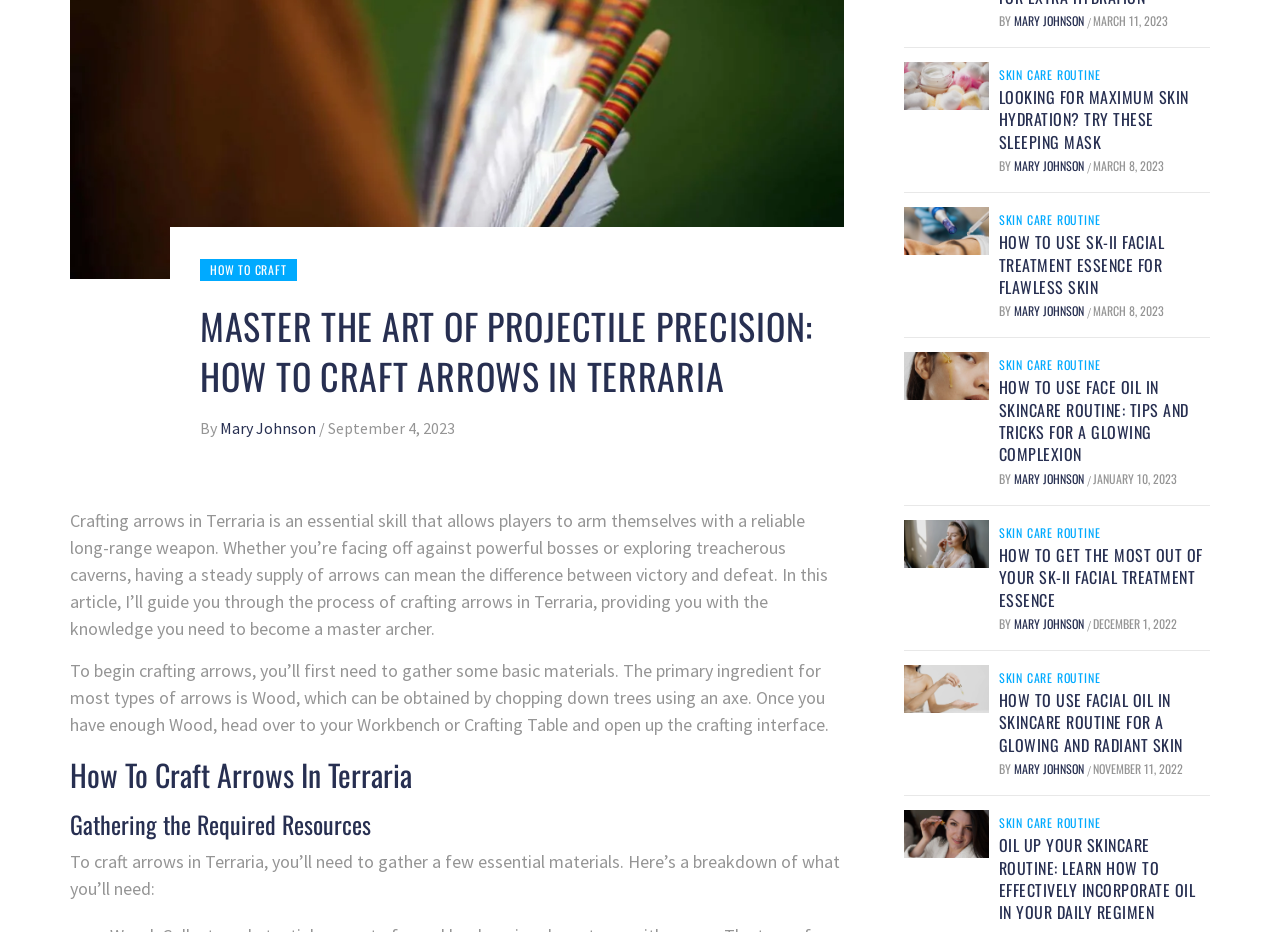Predict the bounding box coordinates for the UI element described as: "Mary Johnson". The coordinates should be four float numbers between 0 and 1, presented as [left, top, right, bottom].

[0.792, 0.324, 0.849, 0.343]